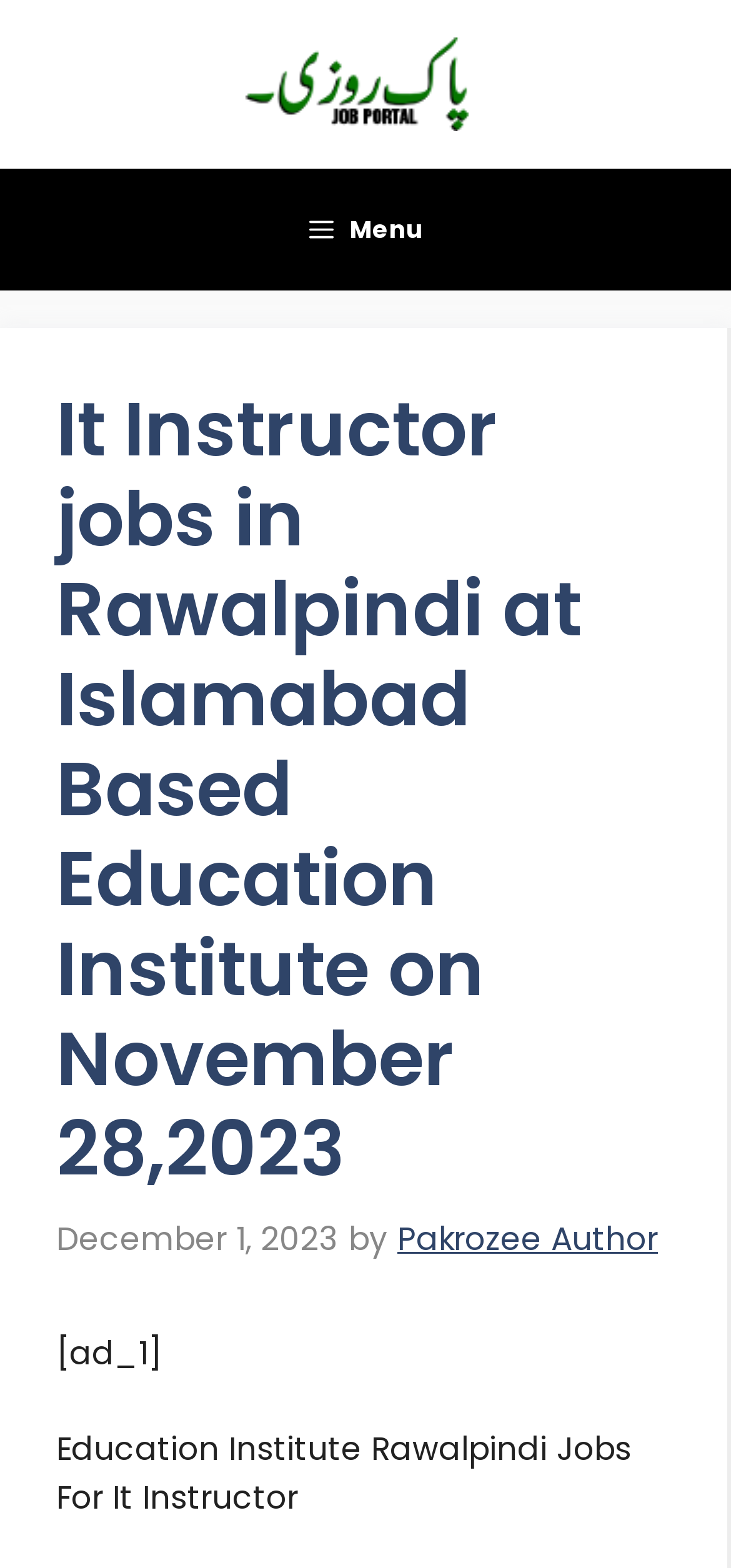Please determine the primary heading and provide its text.

It Instructor jobs in Rawalpindi at Islamabad Based Education Institute on November 28,2023